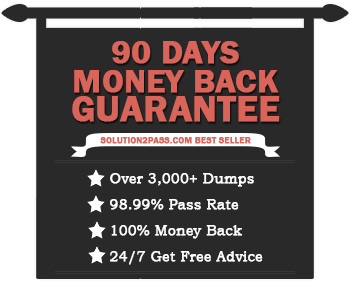Offer a detailed explanation of the image and its components.

The image features a bold promotional banner emphasizing a "90 DAYS MONEY BACK GUARANTEE" with a striking red font against a dark backdrop. The design is geared towards promoting a product from Solution2Pass, highlighting its status as a best seller. 

Key details include:
- Assurance of over 3,000 practice dumps available for learners.
- An impressive pass rate of 98.99%, reflecting the reliability of their materials.
- A full 100% money-back guarantee, assuring users of their investment.
- Continuous support with "24/7 Get Free Advice" to aid customers.

This visually appealing graphic aims to instill confidence in potential buyers, reassuring them of the quality and support they can anticipate when selecting their exam preparation materials.